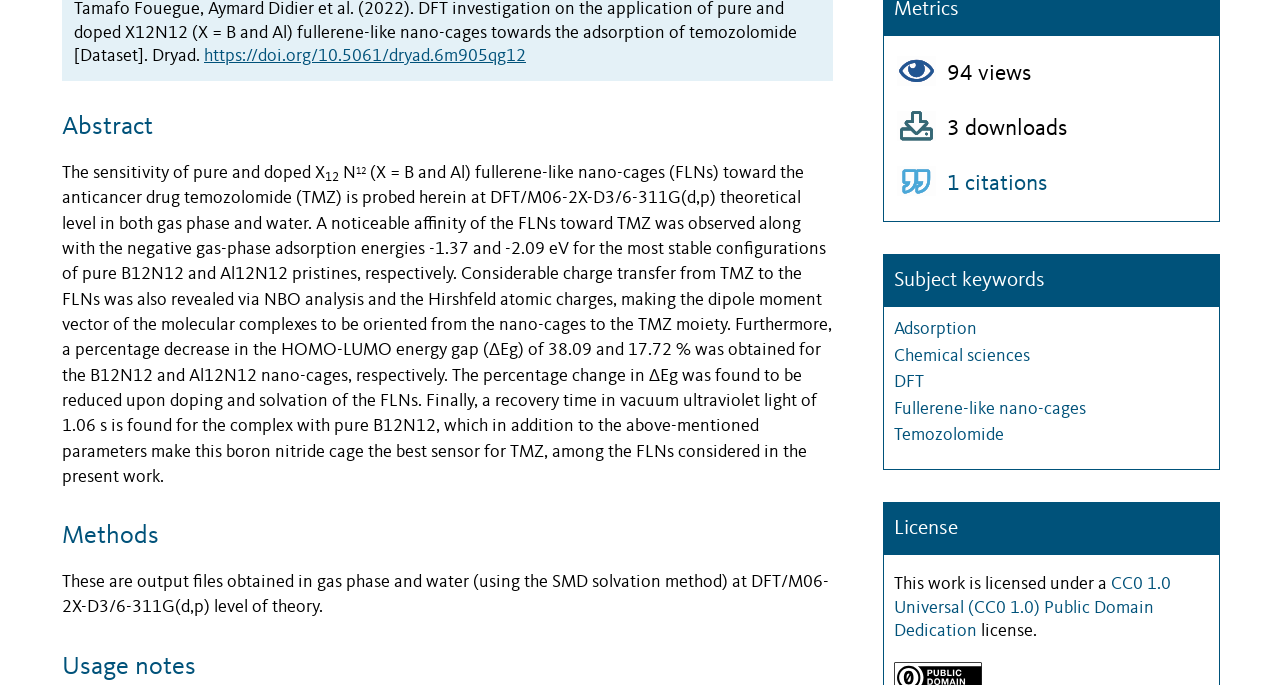Find and provide the bounding box coordinates for the UI element described with: "Adsorption".

[0.698, 0.469, 0.763, 0.494]